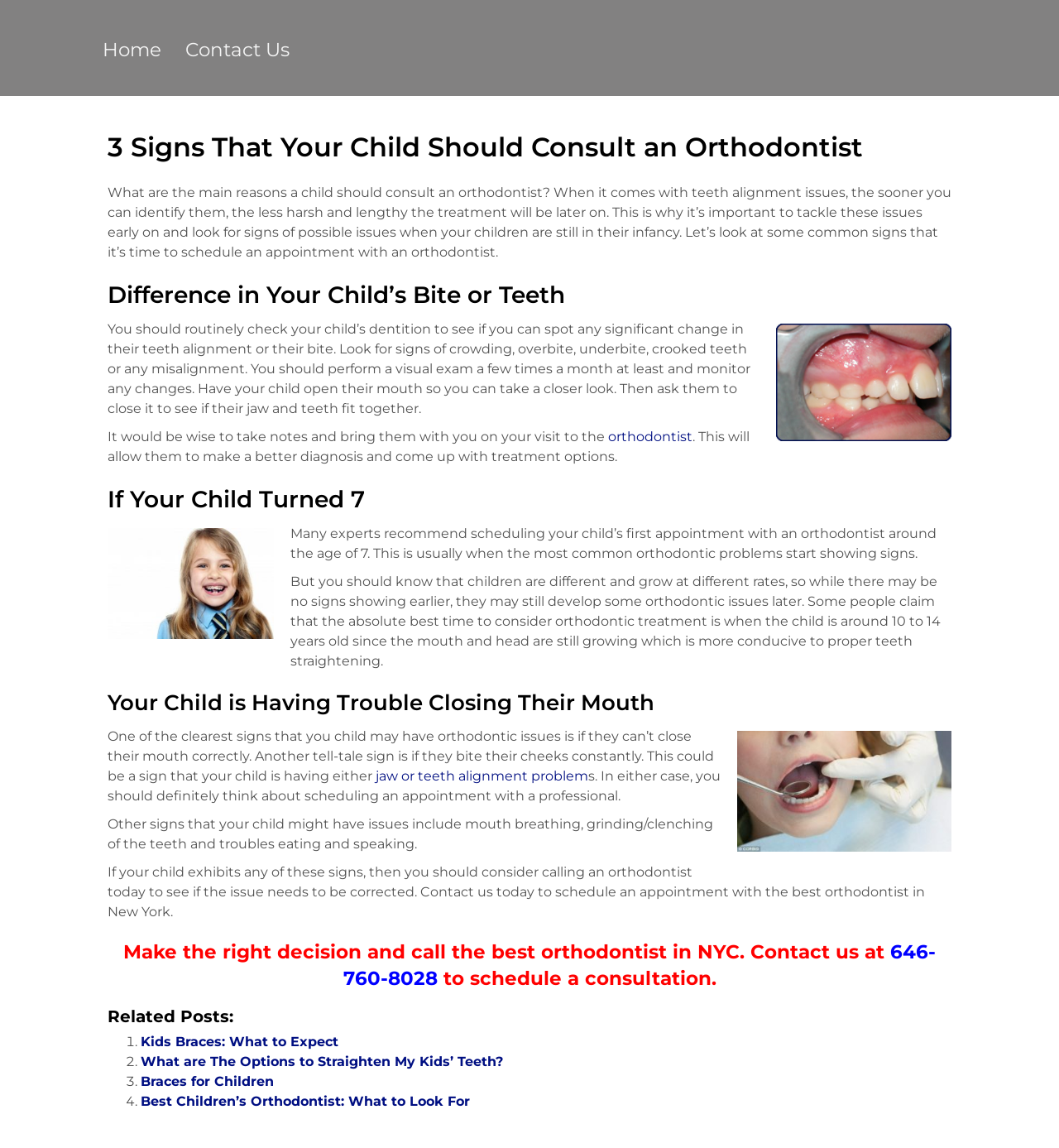Identify the bounding box coordinates for the element you need to click to achieve the following task: "Answer this question". The coordinates must be four float values ranging from 0 to 1, formatted as [left, top, right, bottom].

None